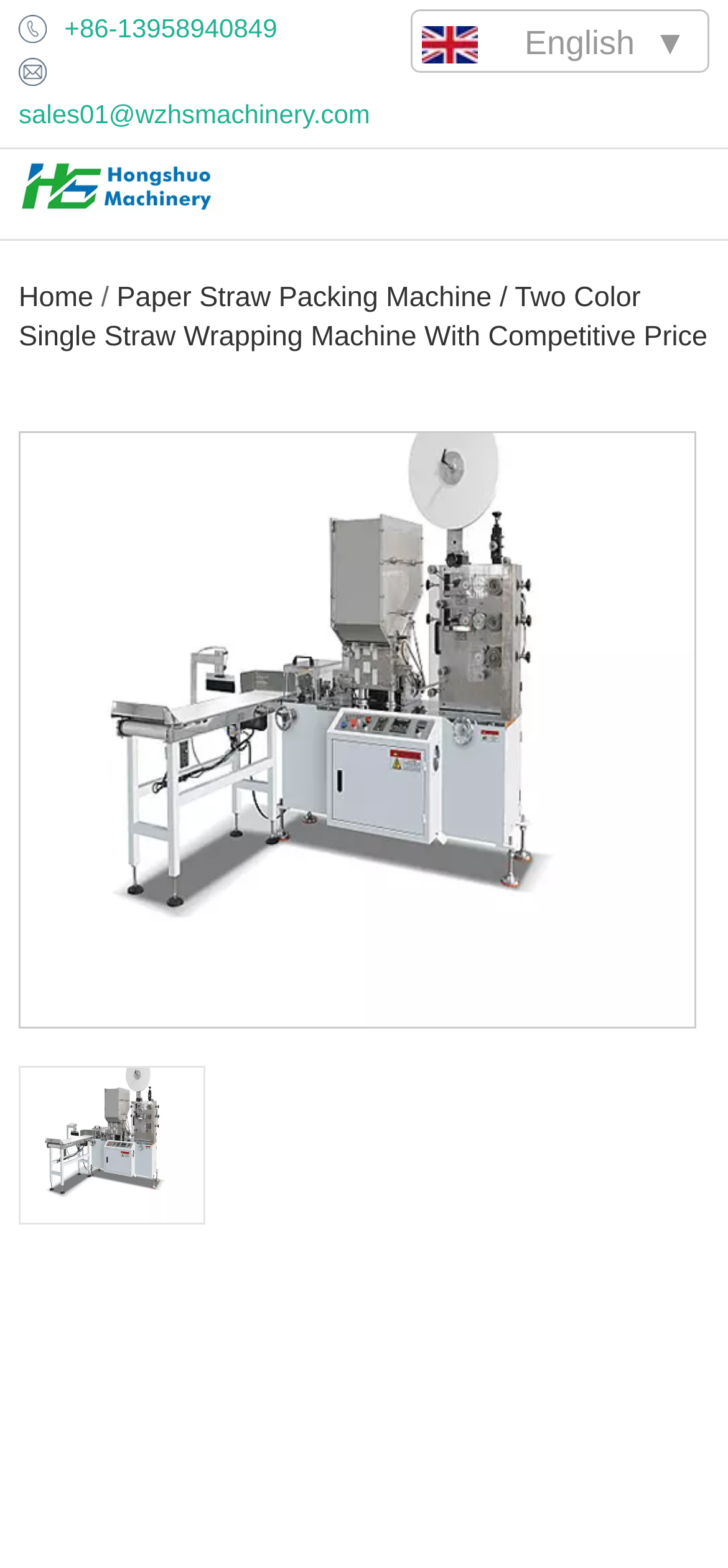Explain the webpage in detail.

The webpage is about a product called "Two Color Single Straw Wrapping Machine With Competitive Price" from Wenzhou Hongshuo Machinery Co., Ltd. At the top left corner, there is a logo of the company, accompanied by a link to the company's homepage. Next to the logo, there is a navigation menu with links to "Home" and "Paper Straw Packing Machine". 

On the top right corner, there is a contact information section, which includes a phone number "+86-13958940849" and an email address "sales01@wzhsmachinery.com". Below this section, there is a language selection dropdown menu with the current language "English" displayed.

The main content of the webpage is a product description, which includes a large image of the machine, taking up most of the page's width. The product title "Two Color Single Straw Wrapping Machine With Competitive Price" is displayed above the image. 

Below the image, there is a section with product specifications, including the price range "12000-18000 USD/SET", "Use Parts: 1 SET", and "Supply Ability: 500 SET".